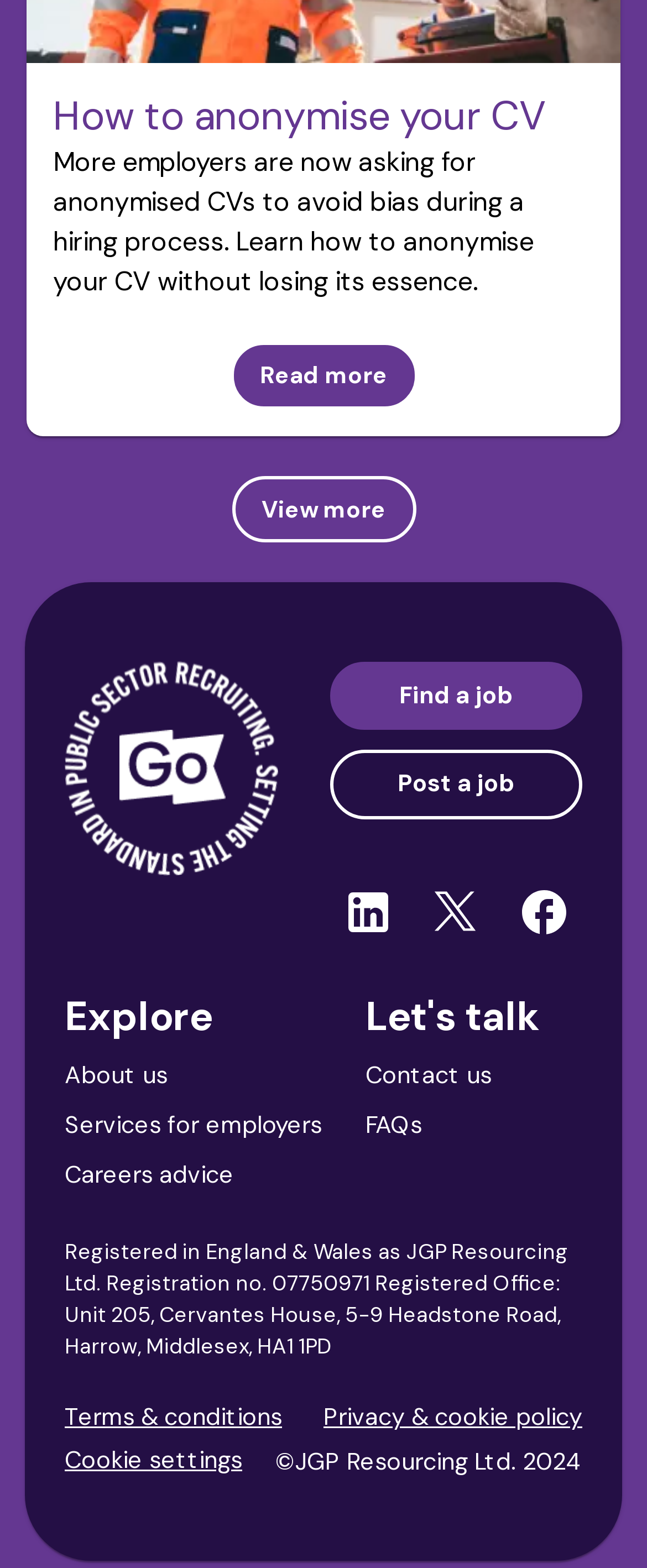Please identify the bounding box coordinates of the area that needs to be clicked to follow this instruction: "Read more about anonymising your CV".

[0.355, 0.218, 0.645, 0.261]